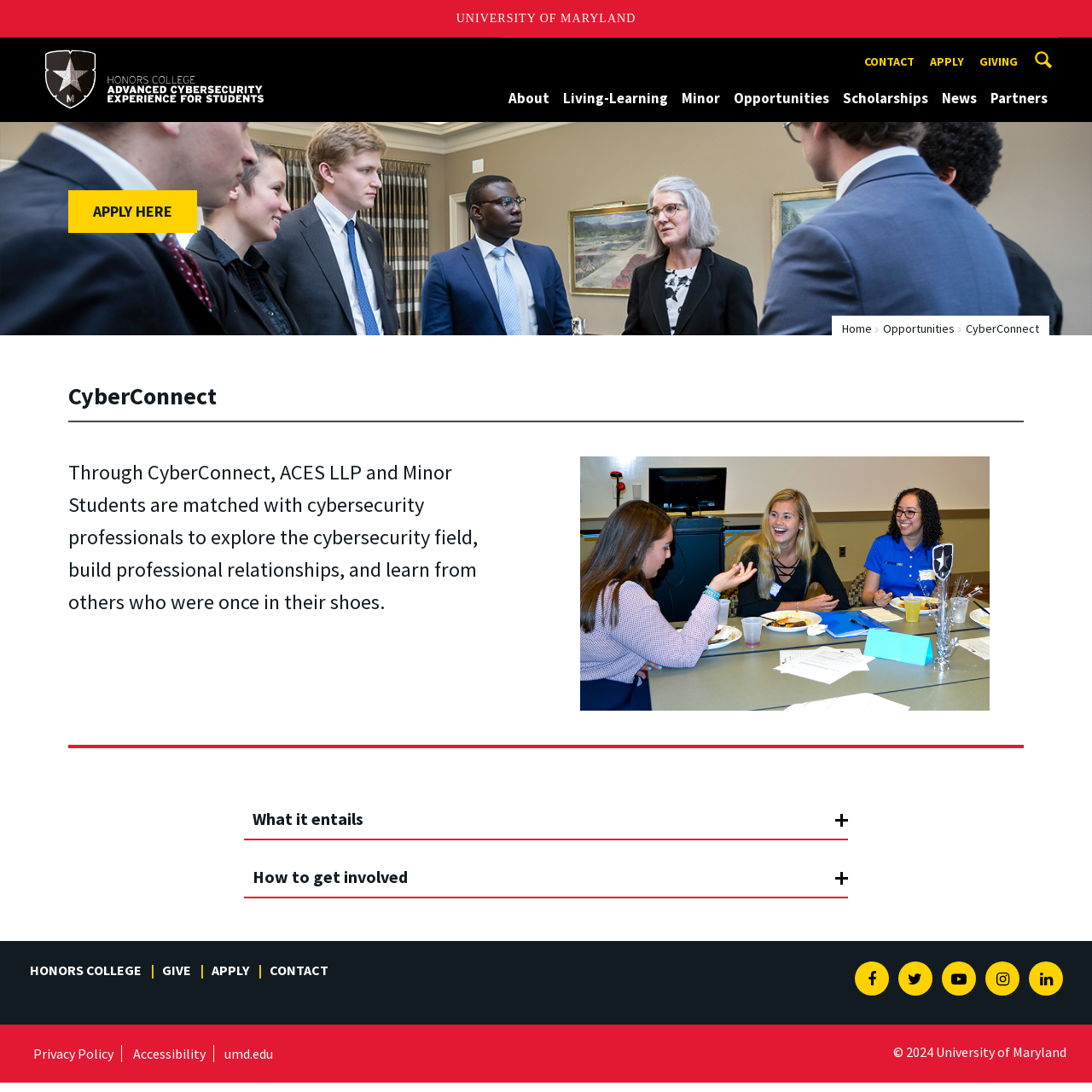Provide the bounding box coordinates for the UI element described in this sentence: "Youtube". The coordinates should be four float values between 0 and 1, i.e., [left, top, right, bottom].

[0.863, 0.88, 0.894, 0.912]